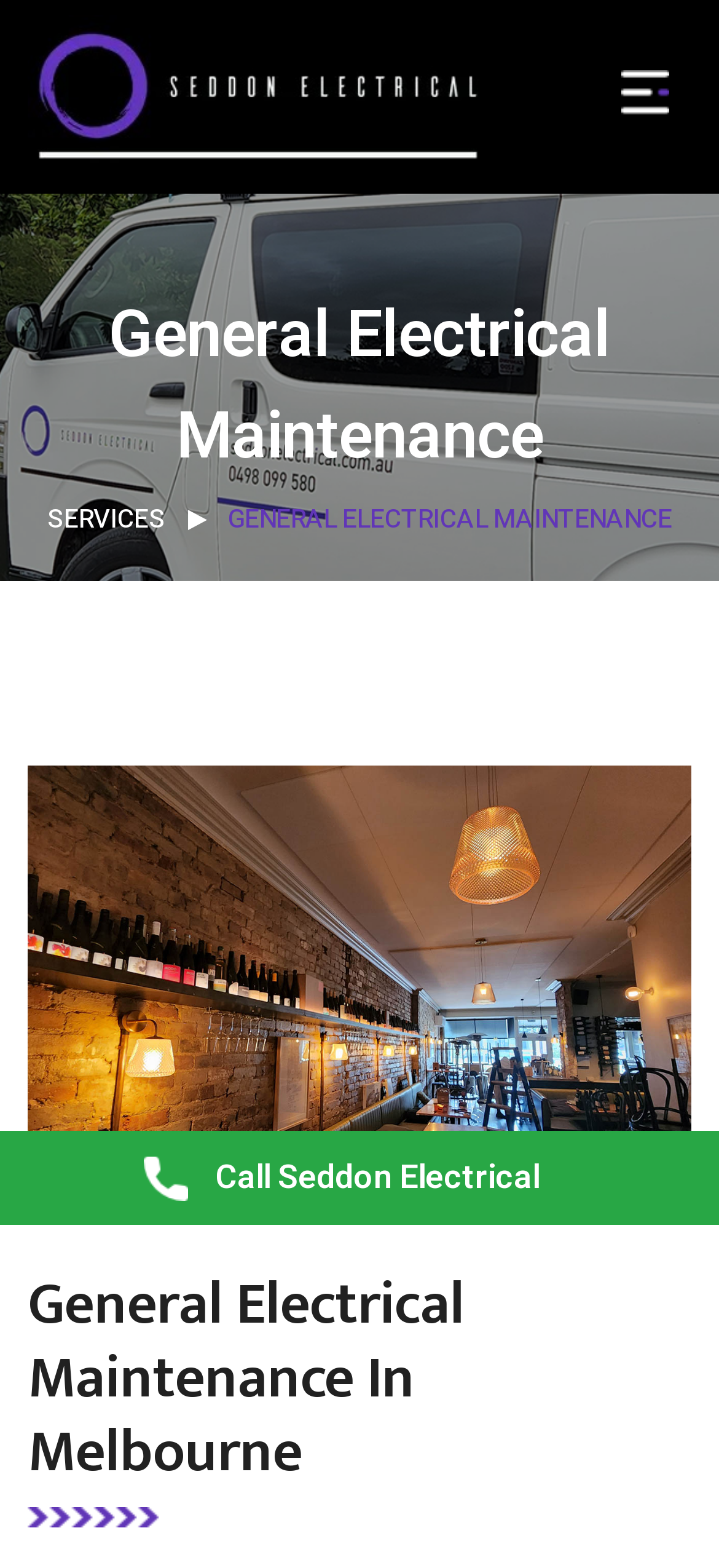Offer a meticulous description of the webpage's structure and content.

The webpage is about General Electrical Maintenance and electrician services in Melbourne. At the top, there is a prominent image with the text "Electrician in Melbourne" and a link with the same text. Below this, there is a larger heading that reads "General Electrical Maintenance" spanning almost the entire width of the page.

To the right of the heading, there is a link labeled "SERVICES" and a static text "GENERAL ELECTRICAL MAINTENANCE" next to it. Below these elements, there is a large image that takes up most of the page's width, with a caption "Melbourne in Melbourne".

Further down, there is another heading that reads "General Electrical Maintenance In Melbourne" which is also quite wide. At the very bottom of the page, there is a call-to-action link "Call Seddon Electrical" that spans the entire width of the page. On the top right corner, there is another image with the text "Electrician in Melbourne".